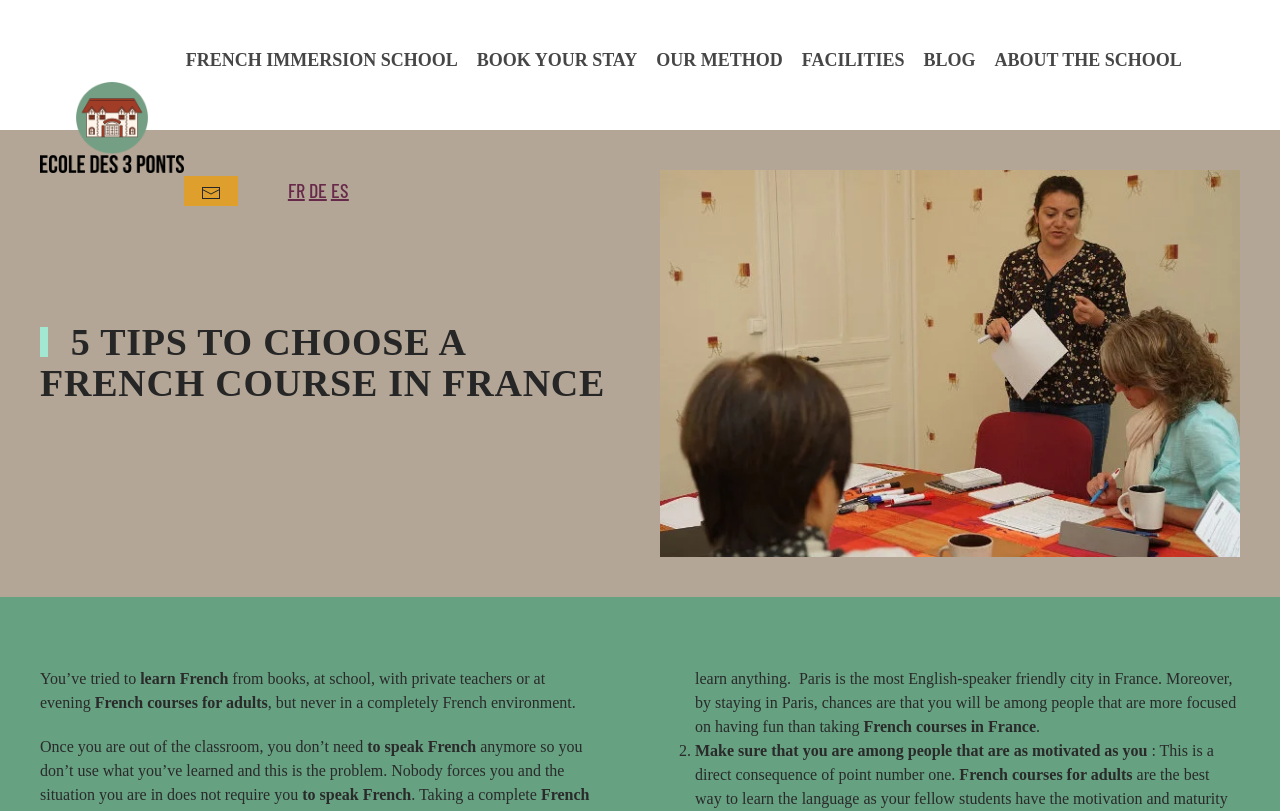Based on the description "Share via Email", find the bounding box of the specified UI element.

None